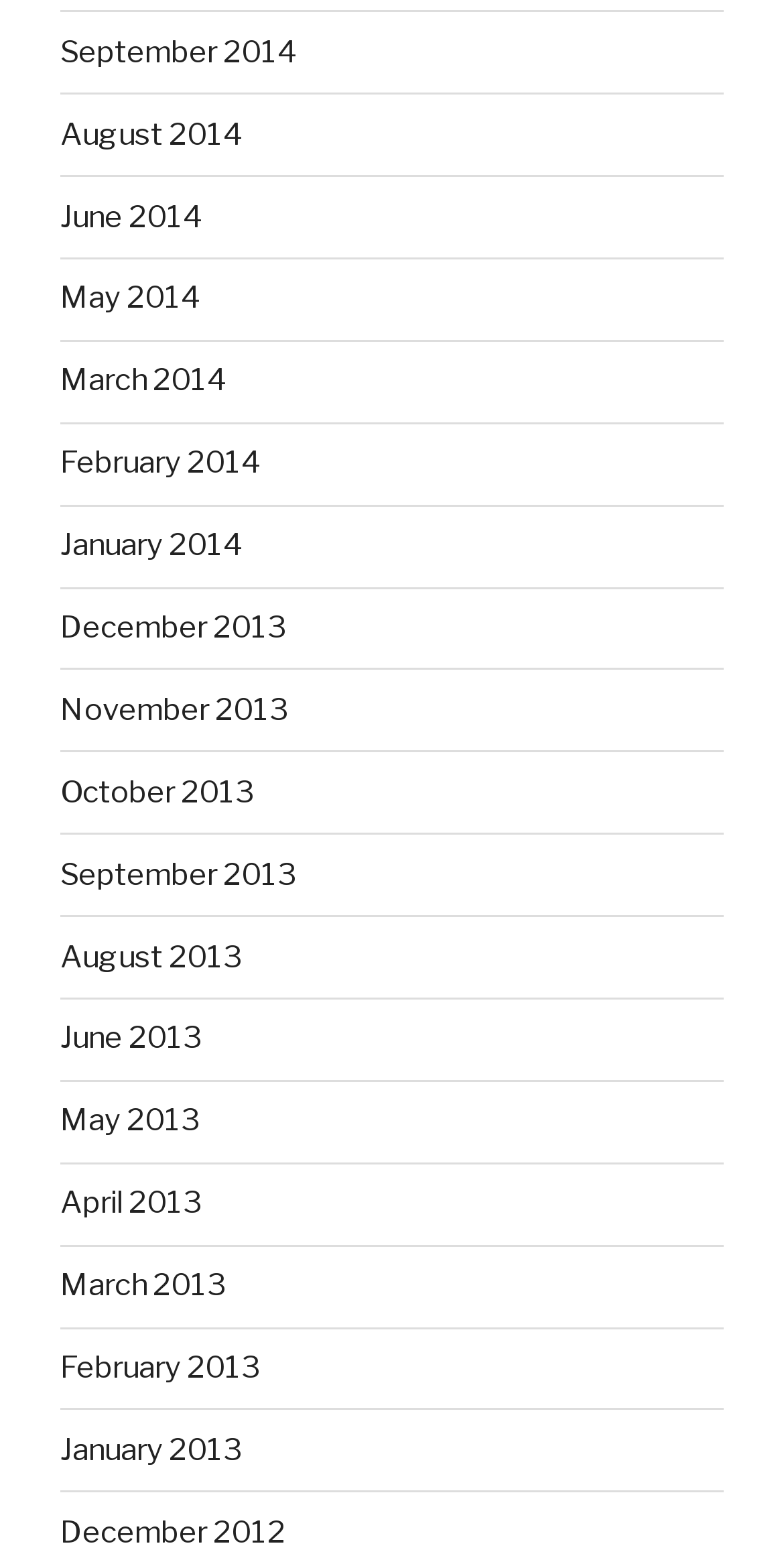Please specify the bounding box coordinates of the element that should be clicked to execute the given instruction: 'view September 2014'. Ensure the coordinates are four float numbers between 0 and 1, expressed as [left, top, right, bottom].

[0.077, 0.022, 0.379, 0.045]